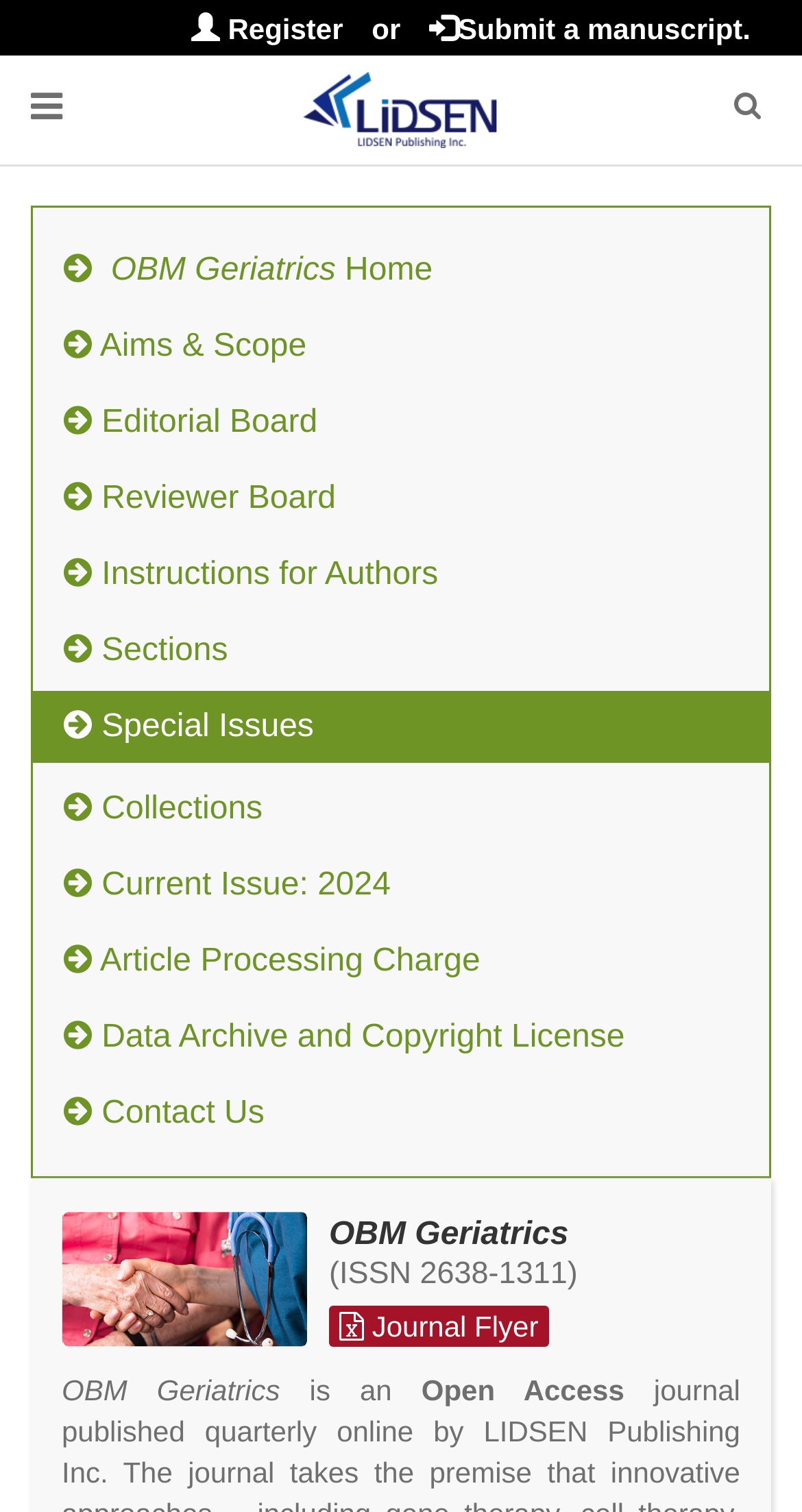What is the ISSN of the journal?
Using the image as a reference, answer with just one word or a short phrase.

2638-1311